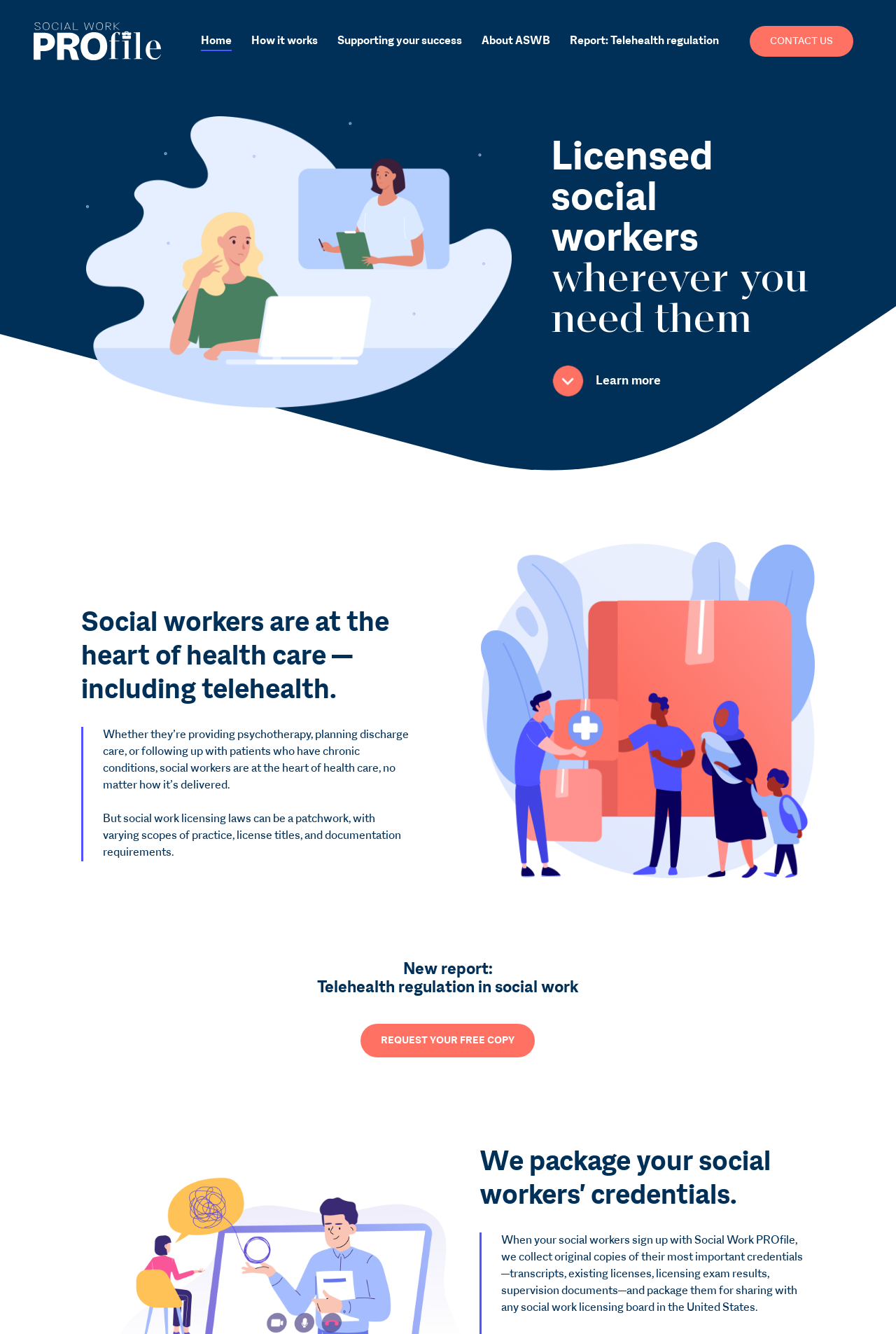Determine the bounding box coordinates for the area you should click to complete the following instruction: "Request your free copy of the report".

[0.403, 0.767, 0.597, 0.792]